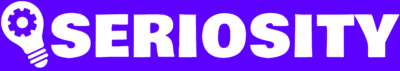What is the shape inside the light bulb?
Based on the image, answer the question in a detailed manner.

The shape inside the light bulb is a gear because the caption describes the graphic element as a light bulb with a gear inside it, symbolizing creativity and innovation.